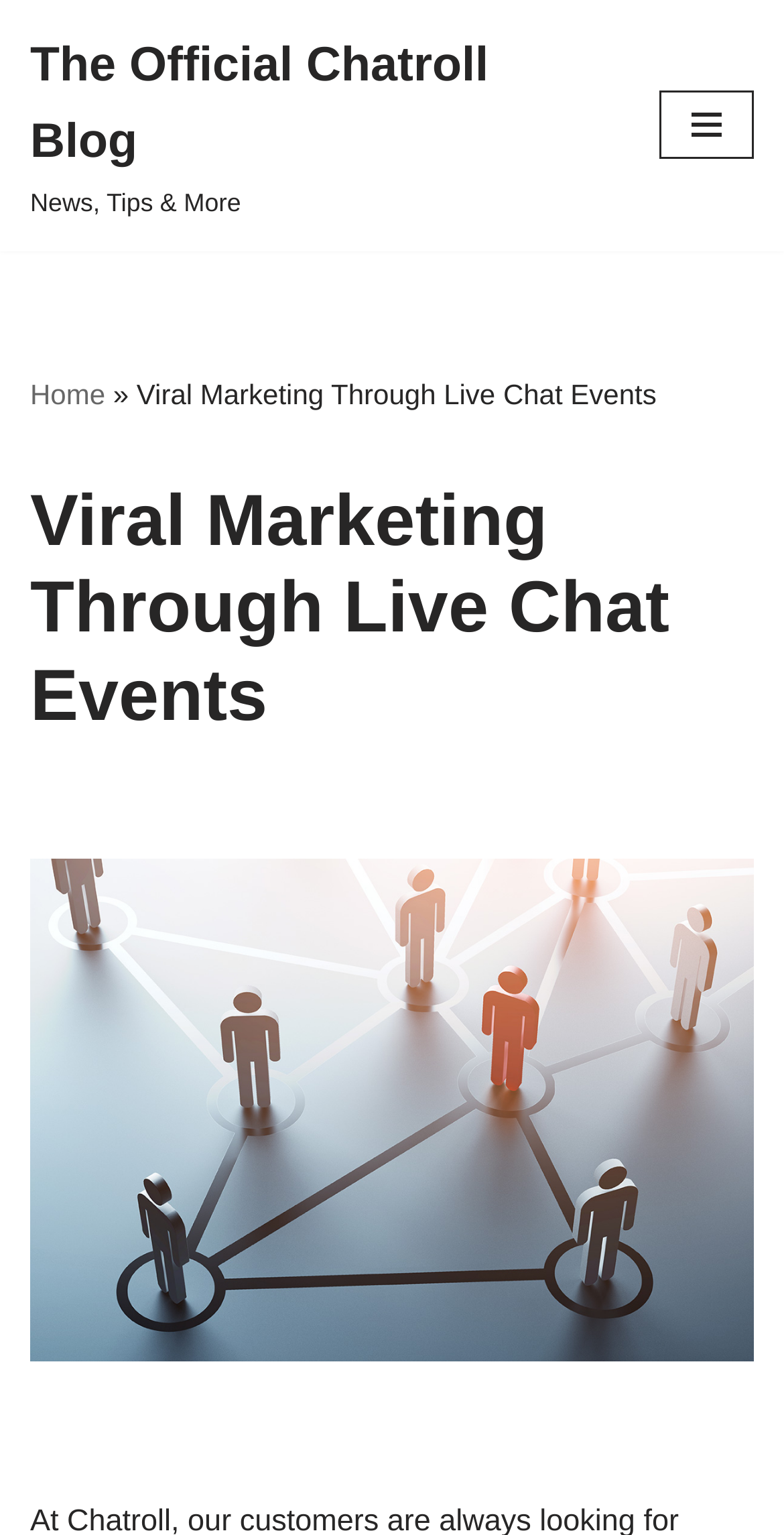Answer this question using a single word or a brief phrase:
What is the topic of the current blog post?

Viral Marketing Through Live Chat Events